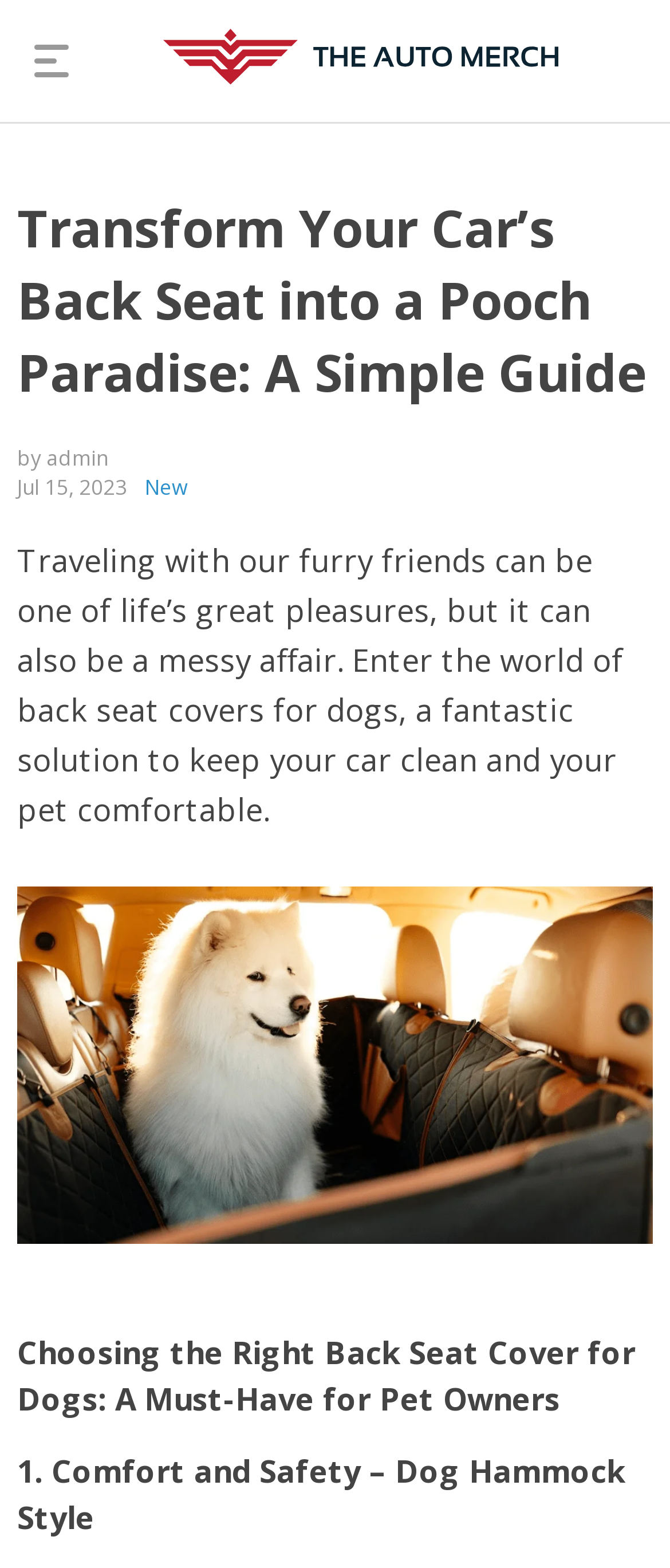Provide your answer to the question using just one word or phrase: What style of back seat cover is mentioned in the webpage?

Dog hammock style